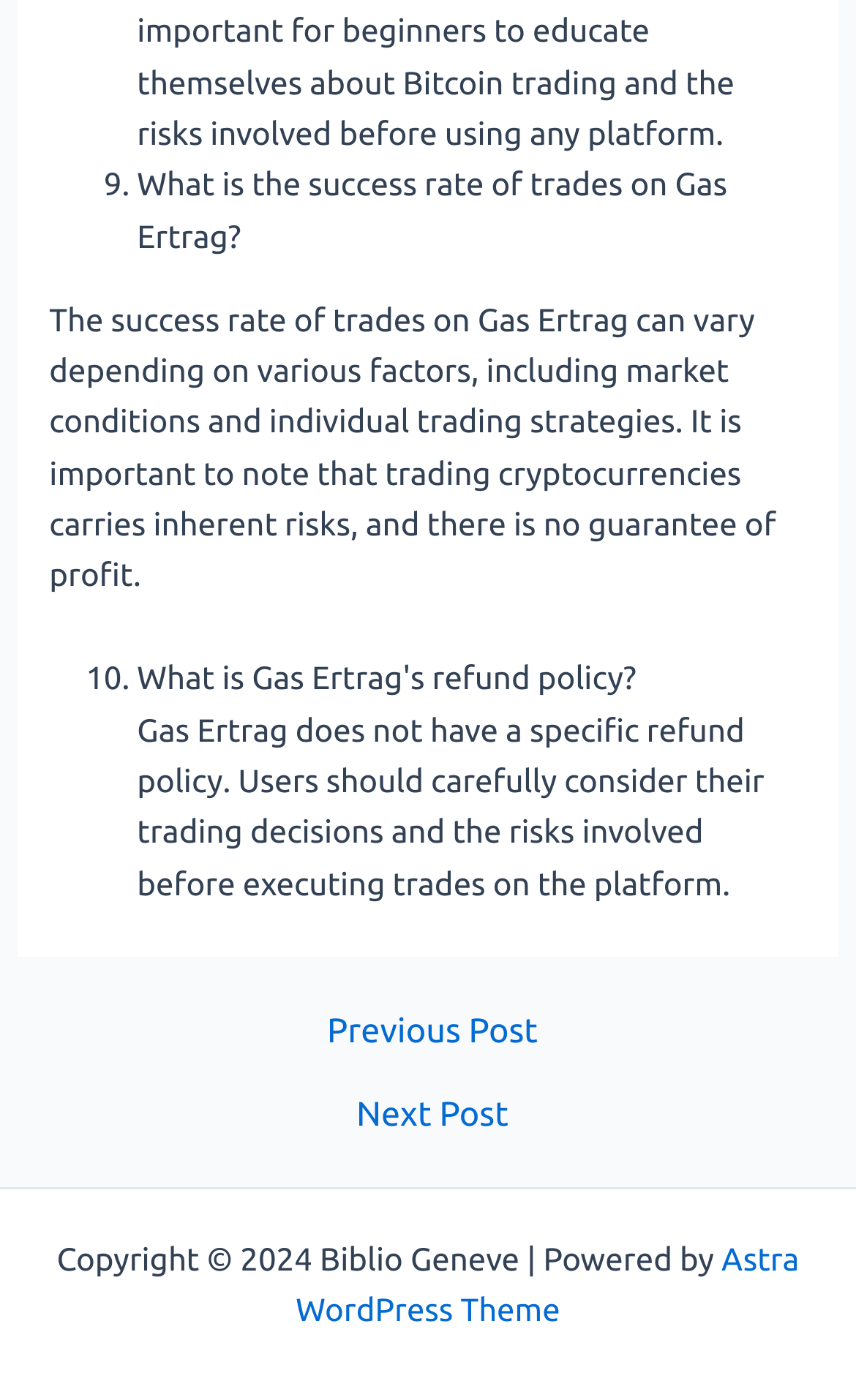What is the topic of the first question?
Answer the question in as much detail as possible.

The first question is 'What is the success rate of trades on Gas Ertrag?' which indicates that the topic of the first question is Gas Ertrag.